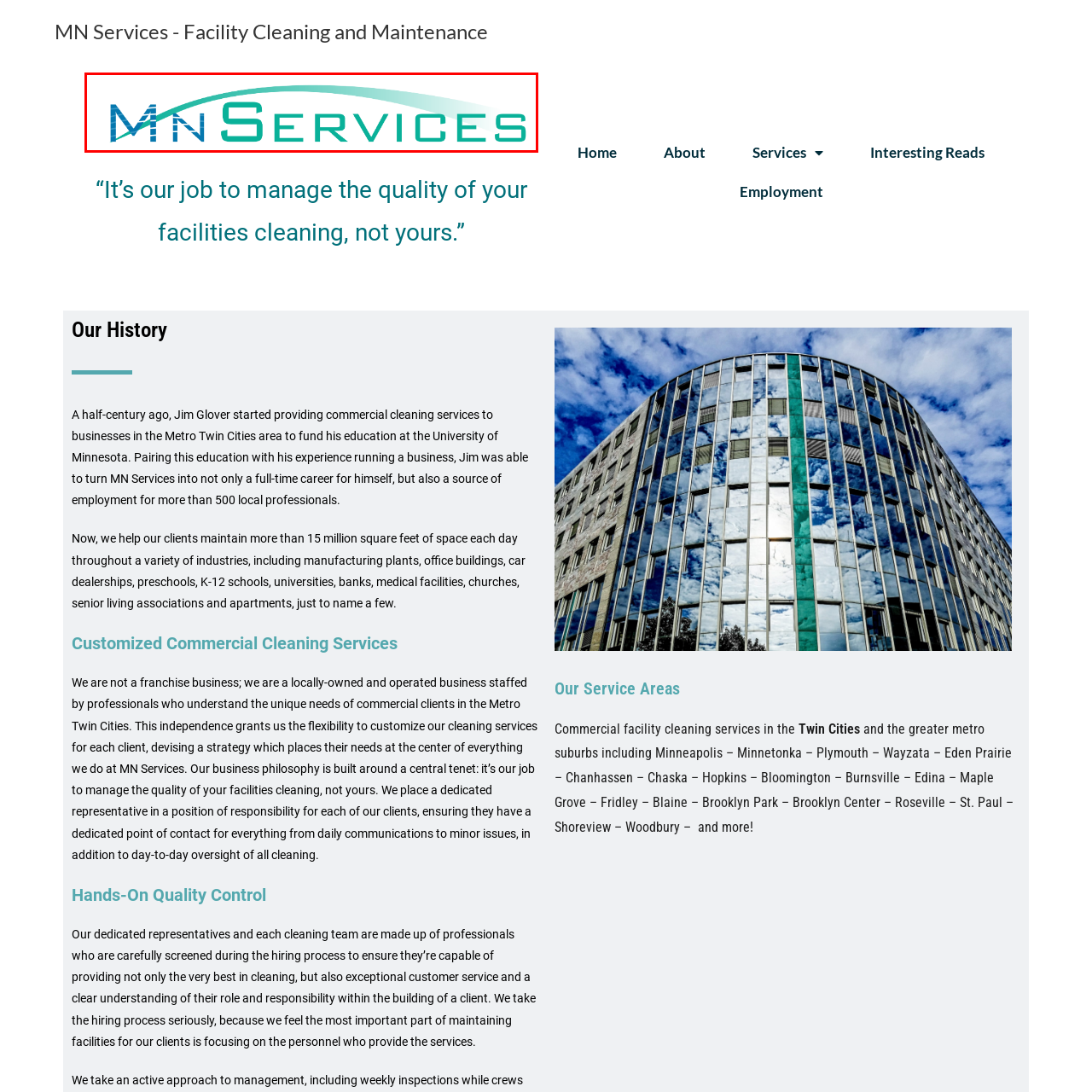What area does the company focus on?
Observe the image within the red bounding box and formulate a detailed response using the visual elements present.

The logo creatively integrates the name 'MN Services,' with the 'MN' portion emblazoned in a bolder style, symbolizing the company's focus on professional cleaning and maintenance services in the Minnetonka area, which indicates that the company's focus is on the Minnetonka area.